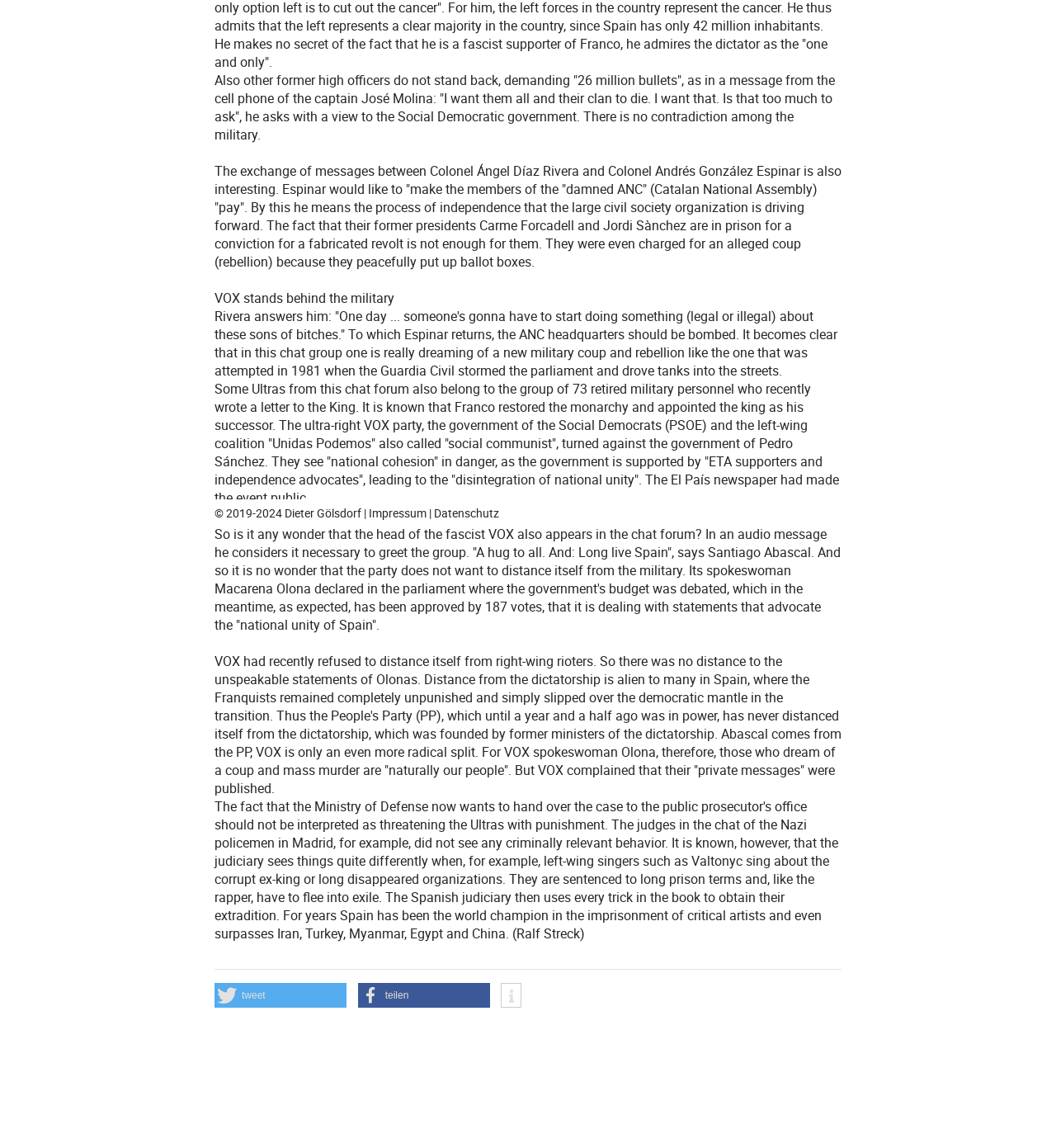Determine the bounding box coordinates in the format (top-left x, top-left y, bottom-right x, bottom-right y). Ensure all values are floating point numbers between 0 and 1. Identify the bounding box of the UI element described by: Info

[0.475, 0.857, 0.493, 0.879]